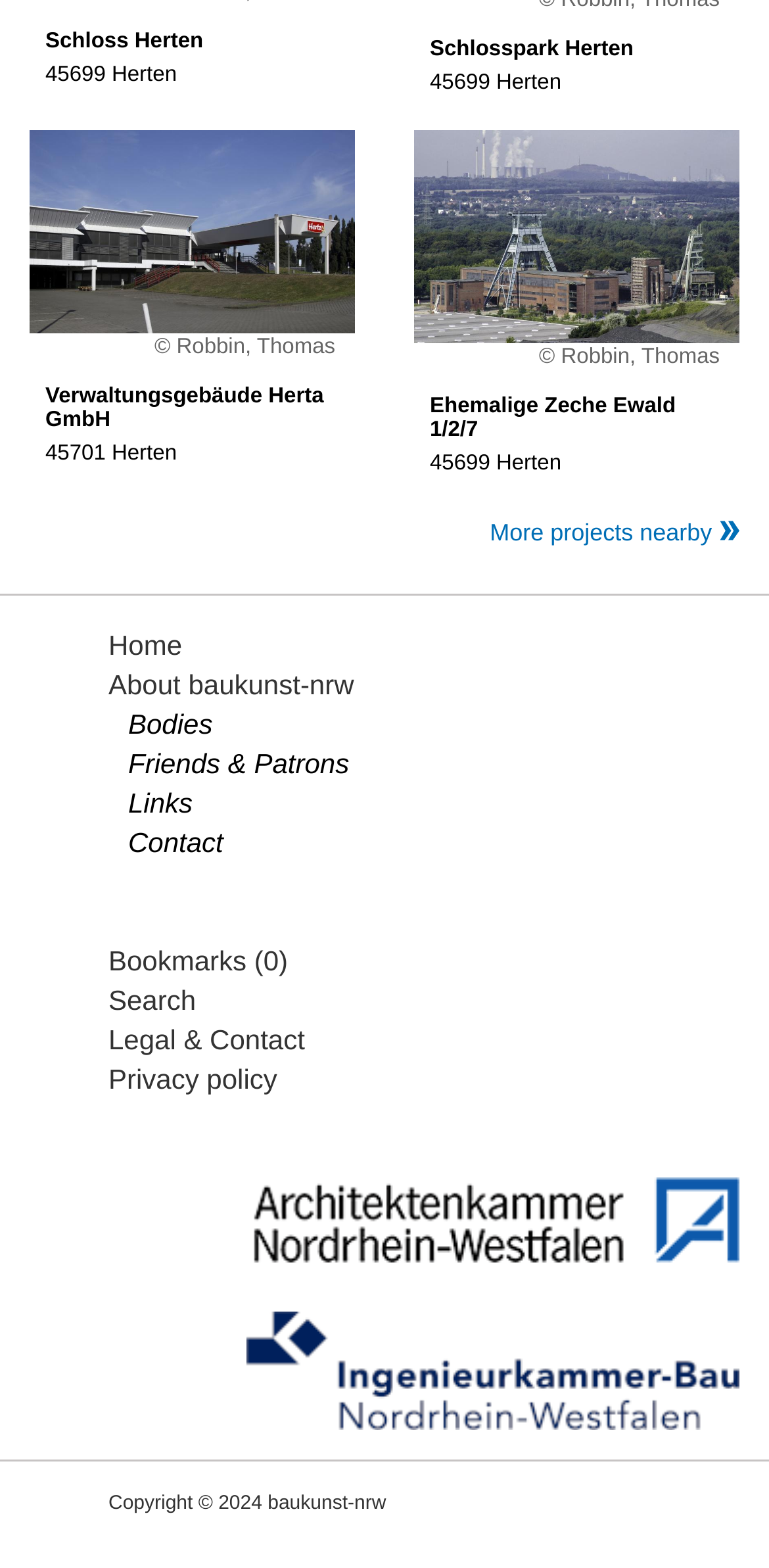Determine the bounding box for the described HTML element: "Friends & Patrons". Ensure the coordinates are four float numbers between 0 and 1 in the format [left, top, right, bottom].

[0.167, 0.477, 0.454, 0.497]